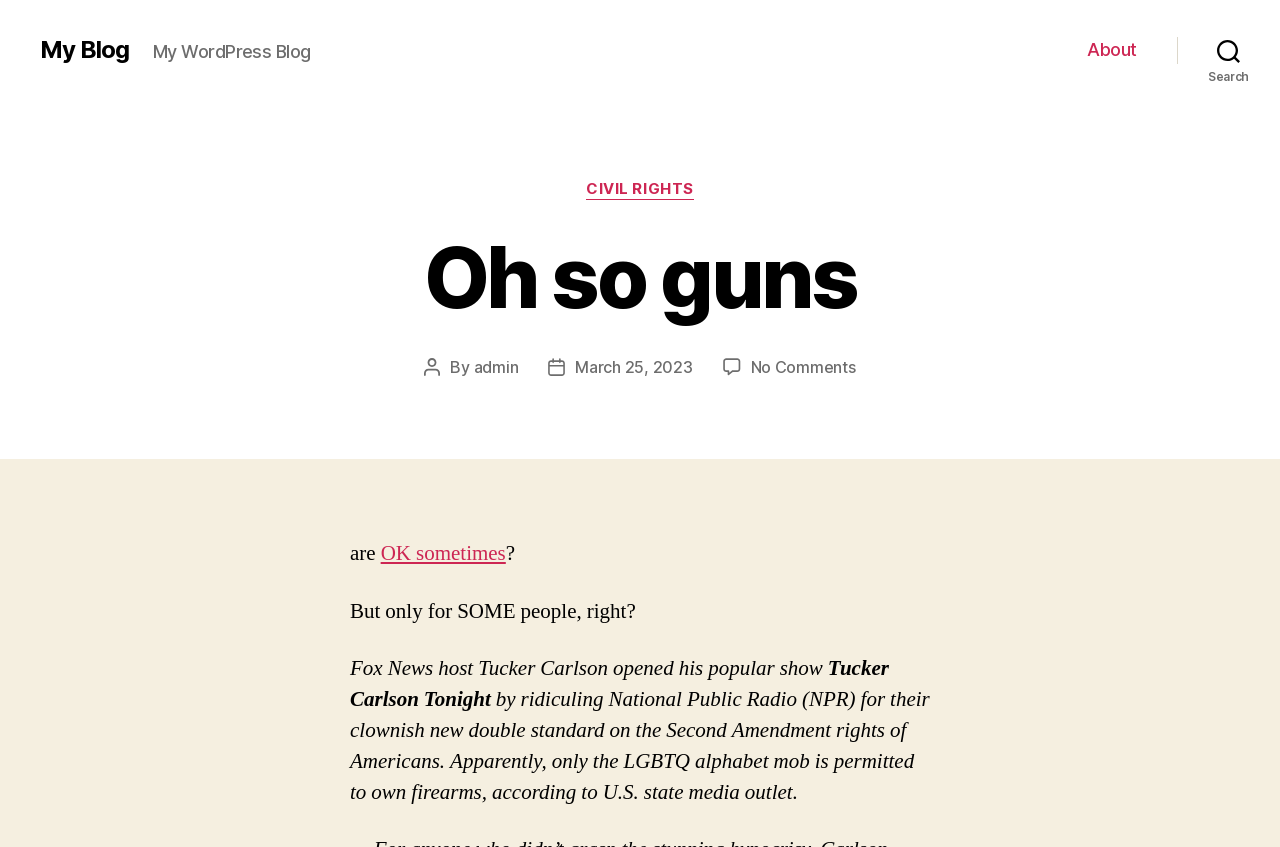Identify the bounding box of the UI element described as follows: "March 25, 2023". Provide the coordinates as four float numbers in the range of 0 to 1 [left, top, right, bottom].

[0.449, 0.422, 0.541, 0.446]